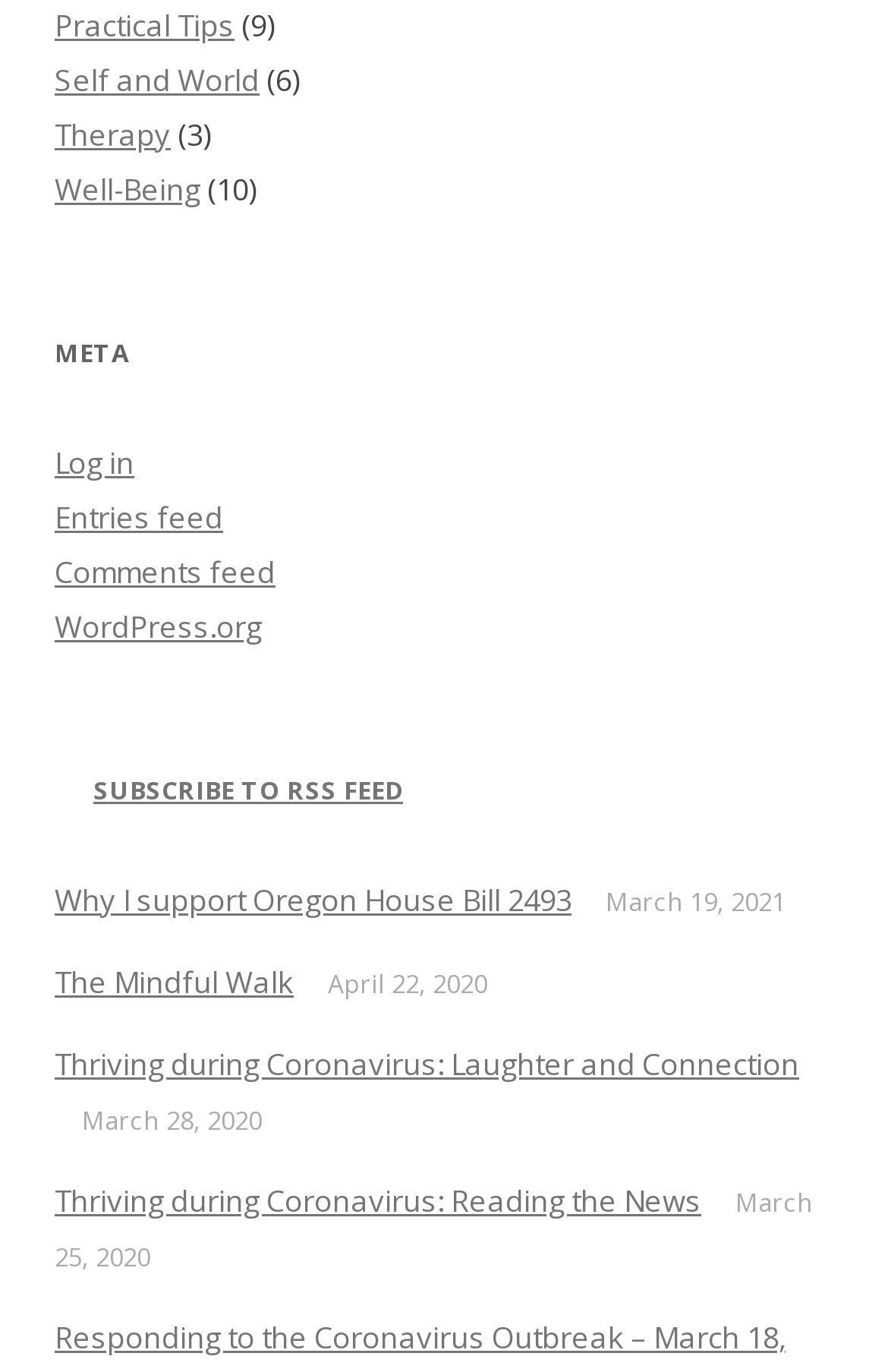How many categories are listed under 'META'?
Refer to the image and provide a concise answer in one word or phrase.

4